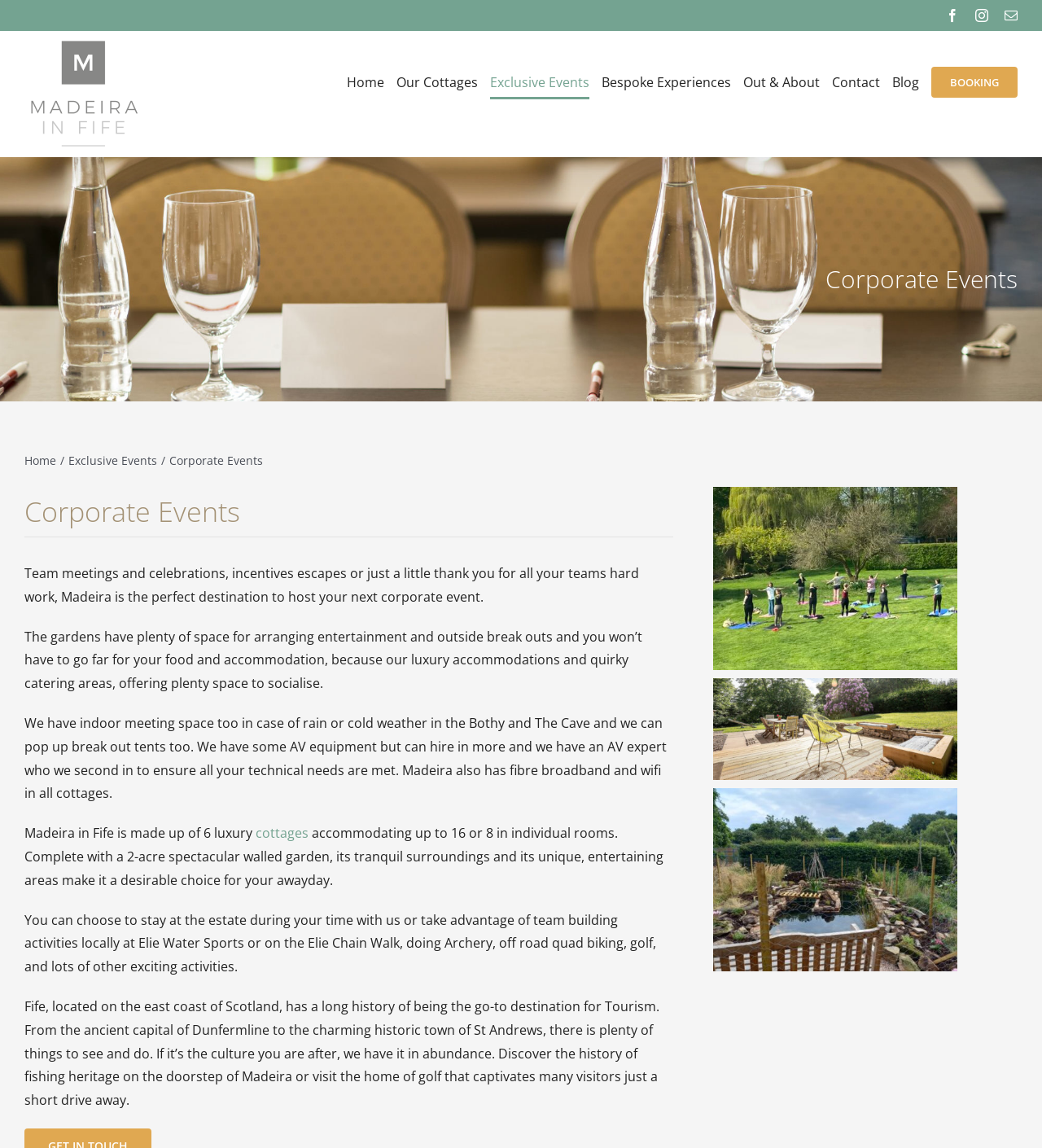Determine the bounding box for the UI element described here: "alt="Madeira in Fife Logo"".

[0.023, 0.035, 0.141, 0.128]